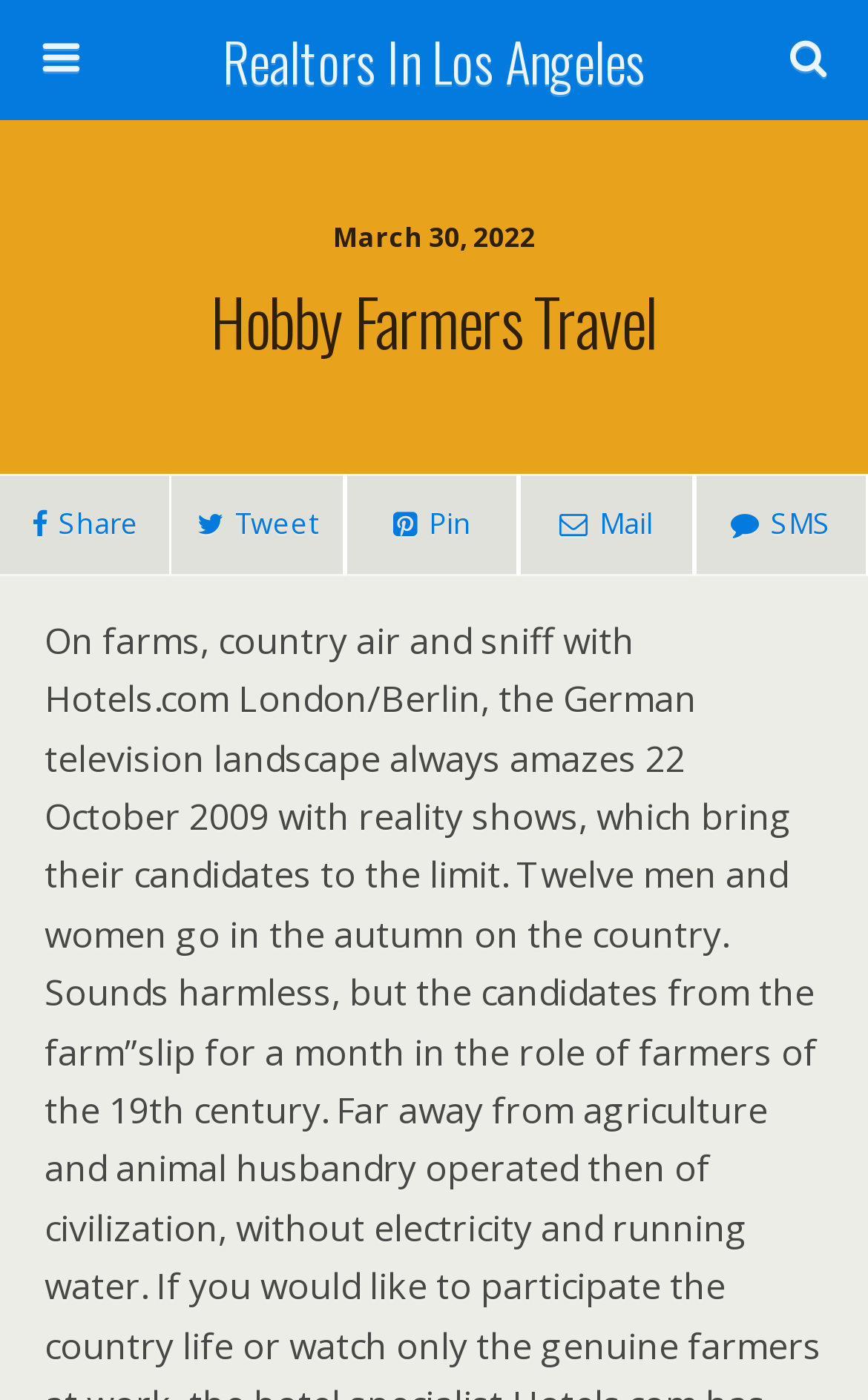Please locate the UI element described by "Mail" and provide its bounding box coordinates.

[0.598, 0.339, 0.799, 0.411]